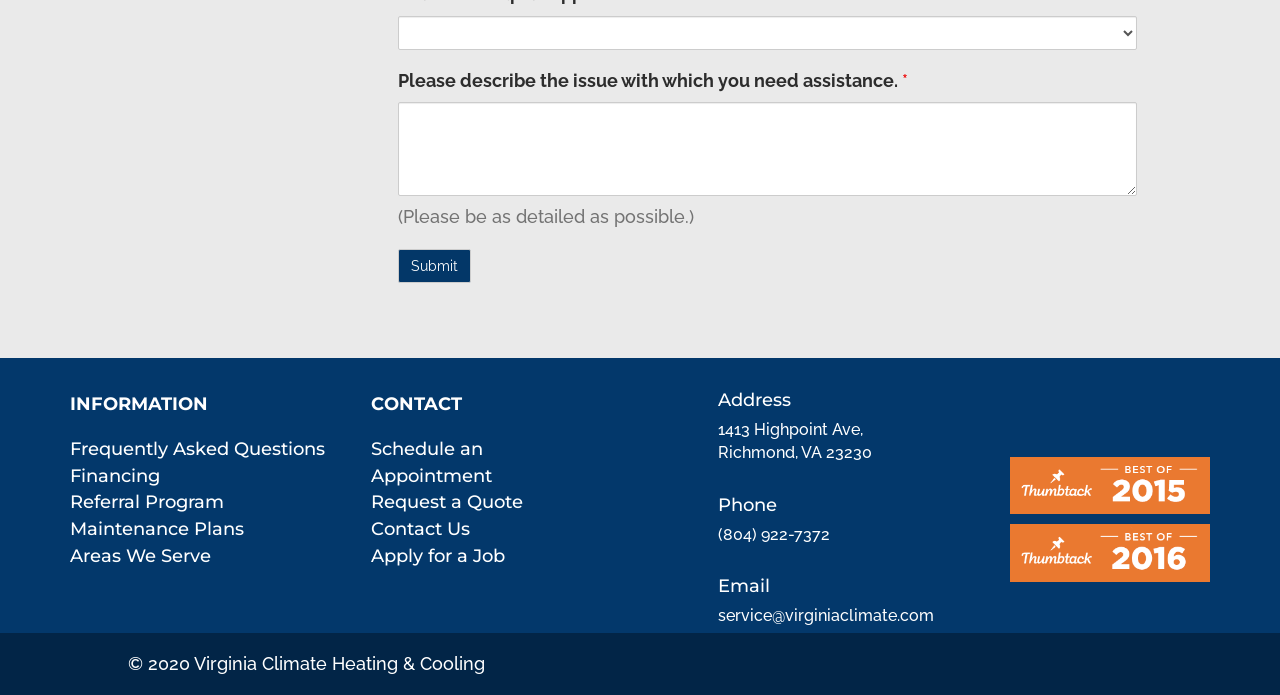Identify the bounding box coordinates of the region I need to click to complete this instruction: "Click the Submit button".

[0.311, 0.358, 0.368, 0.407]